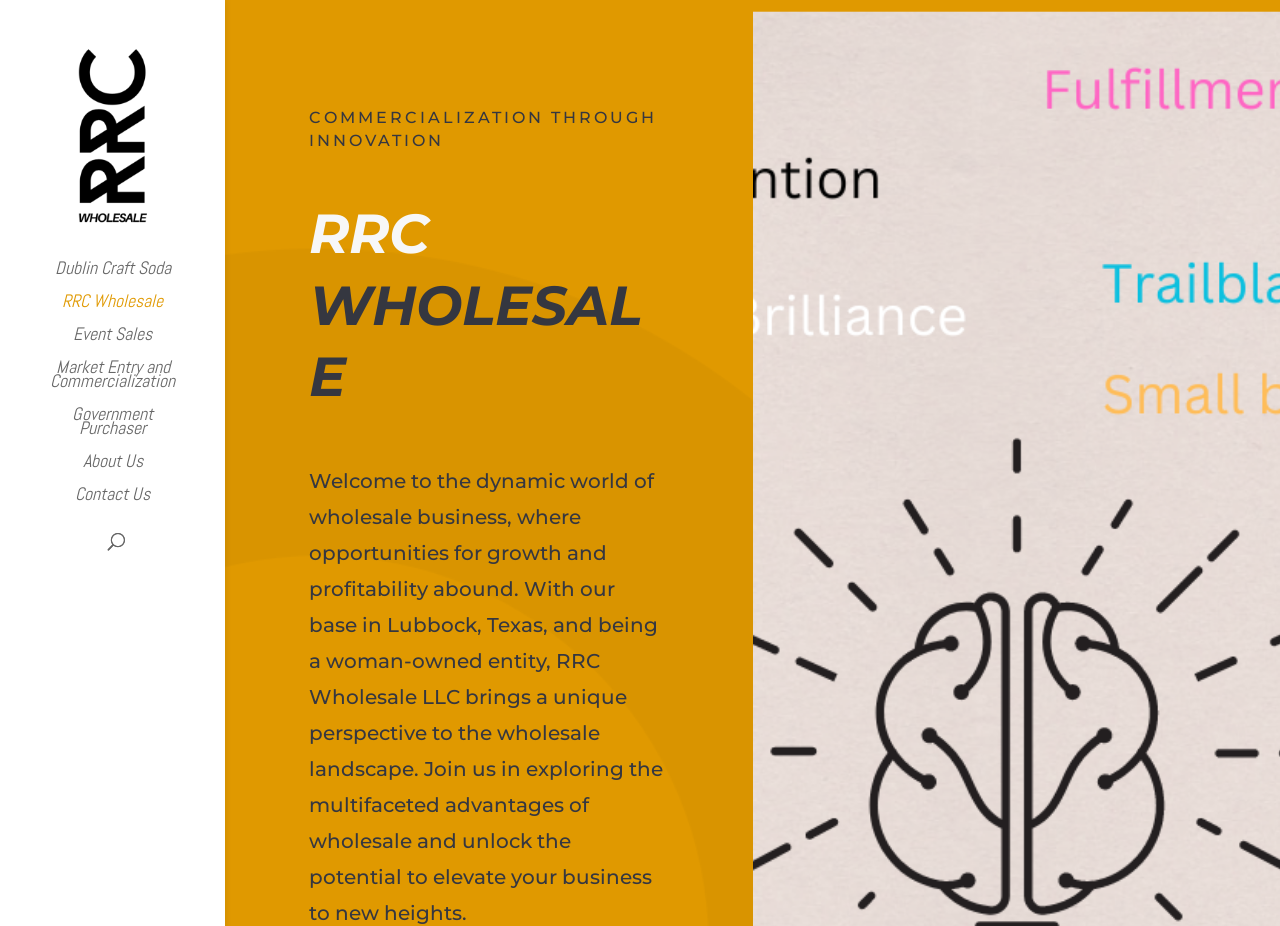Pinpoint the bounding box coordinates of the clickable element to carry out the following instruction: "explore Event Sales."

[0.031, 0.353, 0.176, 0.388]